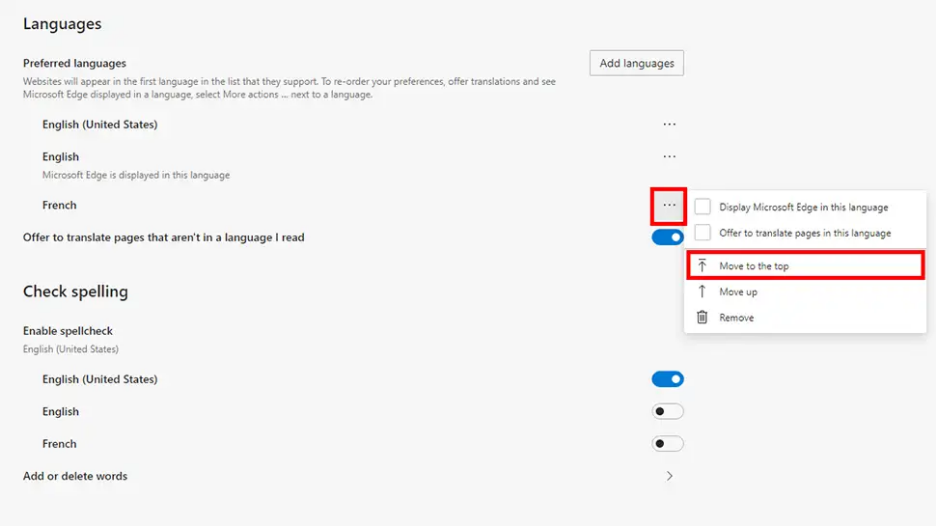What is the function of the three-dot icon?
Respond to the question with a well-detailed and thorough answer.

The three-dot icon is highlighted next to the languages, indicating that it provides additional options, such as the 'Move to the top' action, which enables users to manage their language settings effectively.